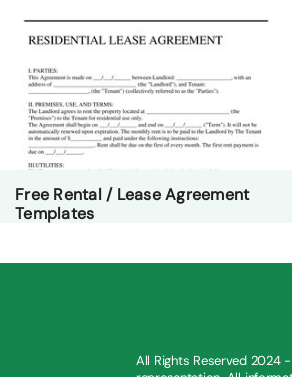What year is the copyright notice for?
Look at the webpage screenshot and answer the question with a detailed explanation.

The bottom of the image includes a copyright notice, which specifies the year 2024, reinforcing the professional nature of the resource and reminding users of the platform's legal disclaimer regarding the provision of legal advice.